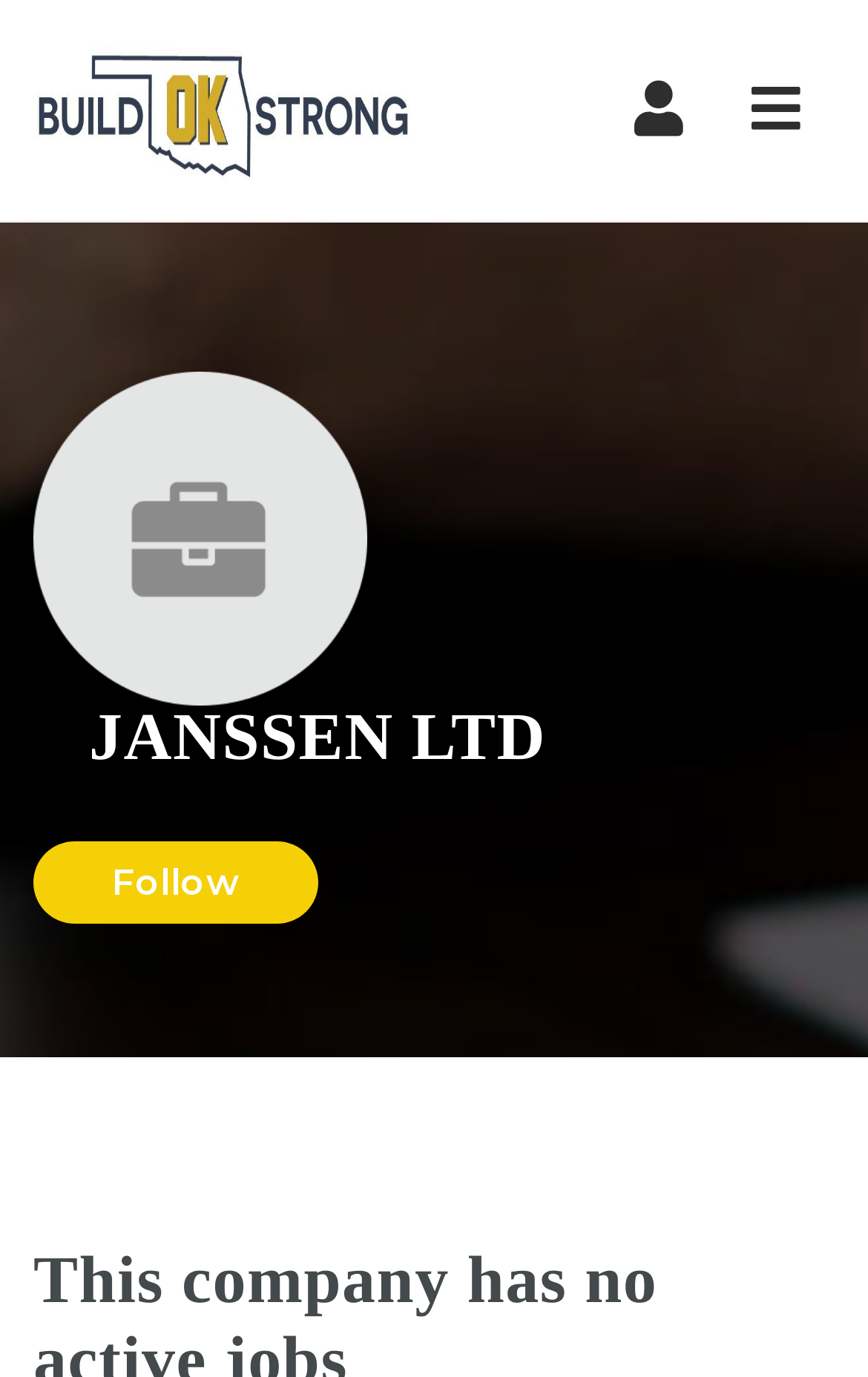Determine the bounding box coordinates for the HTML element described here: "parent_node: Navigation title="BuildOkStrong"".

[0.038, 0.0, 0.474, 0.16]